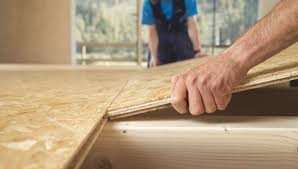What is behind the worker?
Please provide a comprehensive answer based on the visual information in the image.

Behind the worker, a bright interior space can be seen, which highlights the natural light that enhances the warm tones of the wooden floors, creating a stylish and enduring home environment.